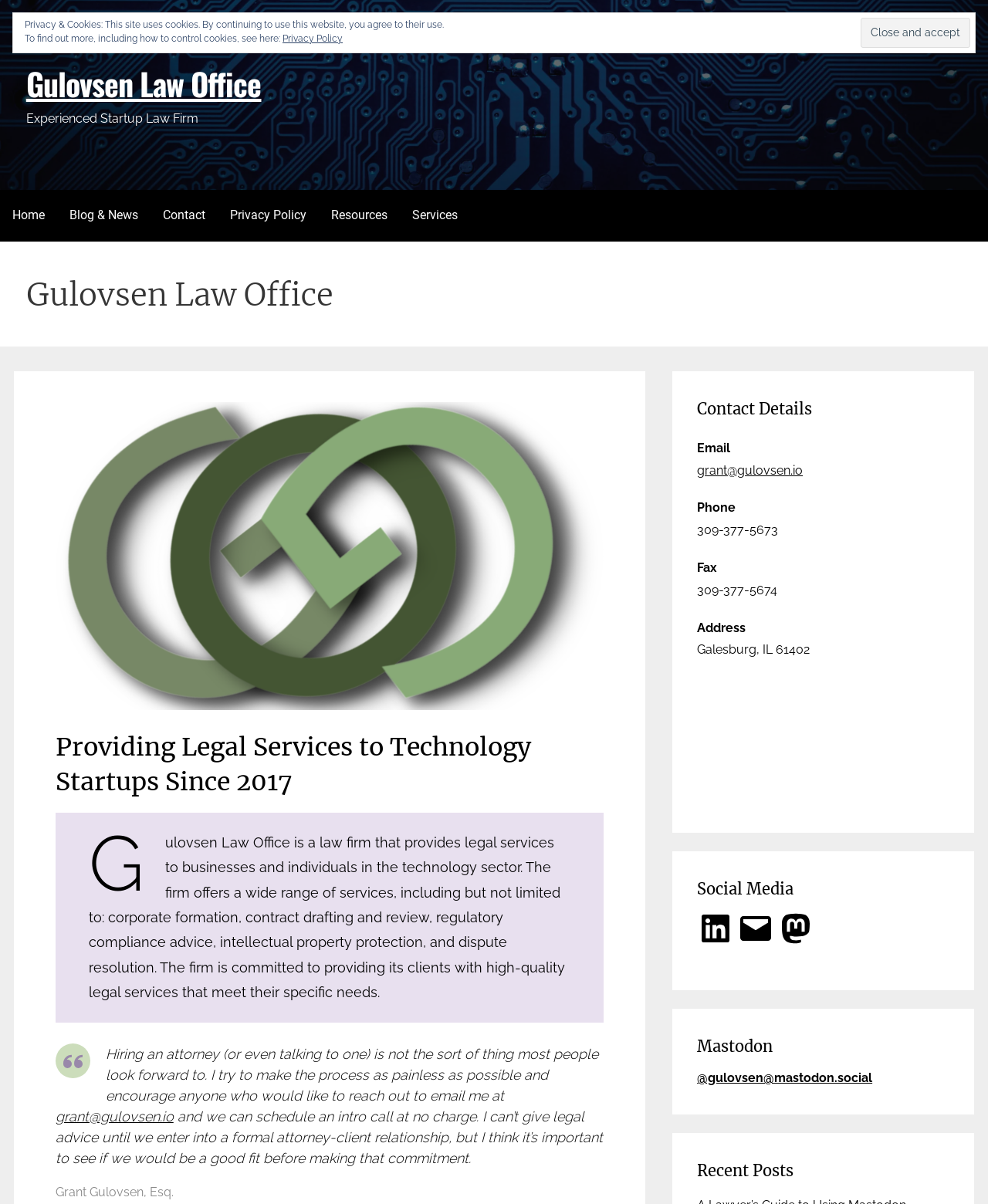Please locate the clickable area by providing the bounding box coordinates to follow this instruction: "Contact via LinkedIn".

[0.706, 0.756, 0.743, 0.786]